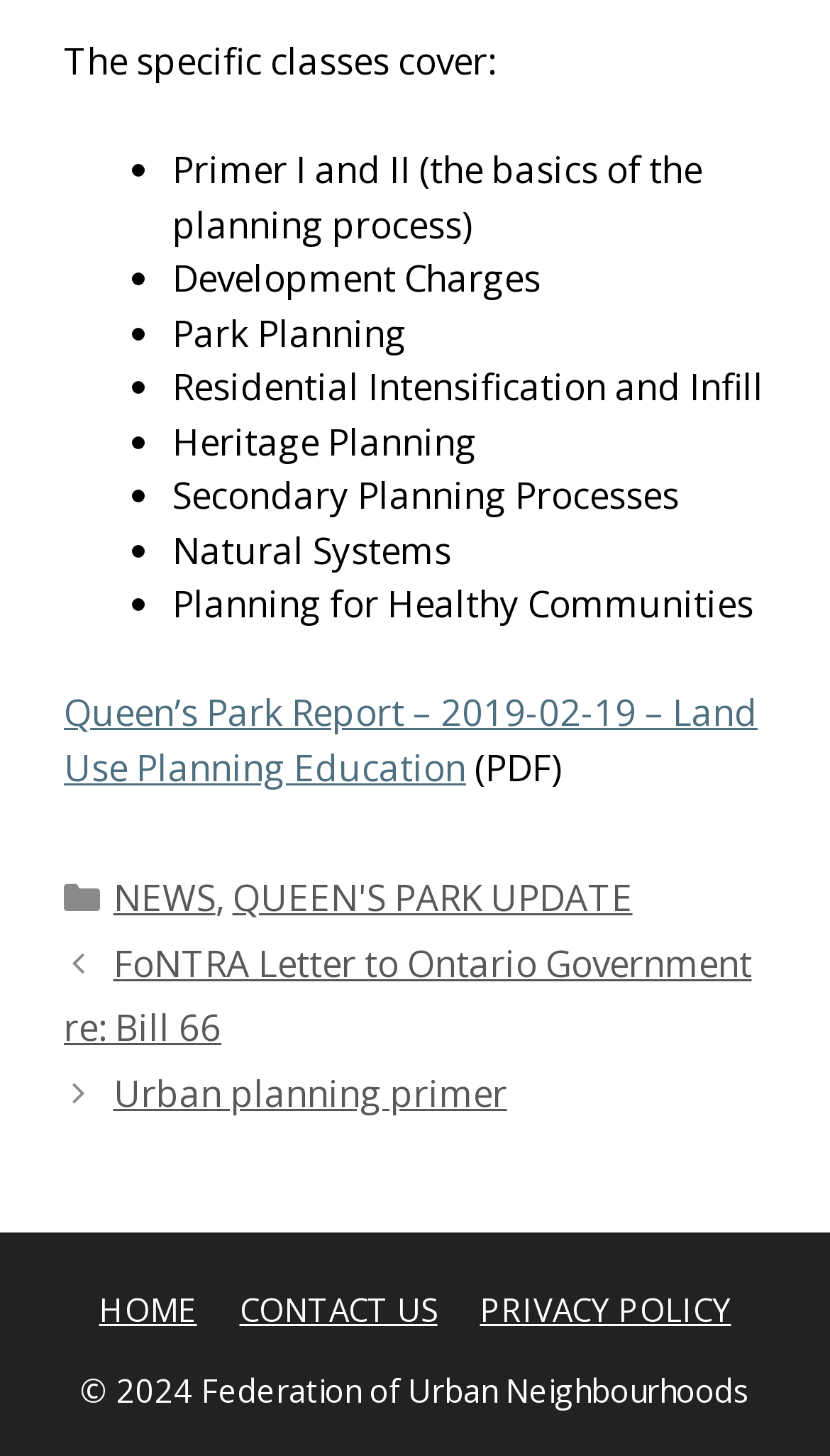Please identify the bounding box coordinates of the element's region that I should click in order to complete the following instruction: "Go to HOME page". The bounding box coordinates consist of four float numbers between 0 and 1, i.e., [left, top, right, bottom].

[0.119, 0.885, 0.237, 0.914]